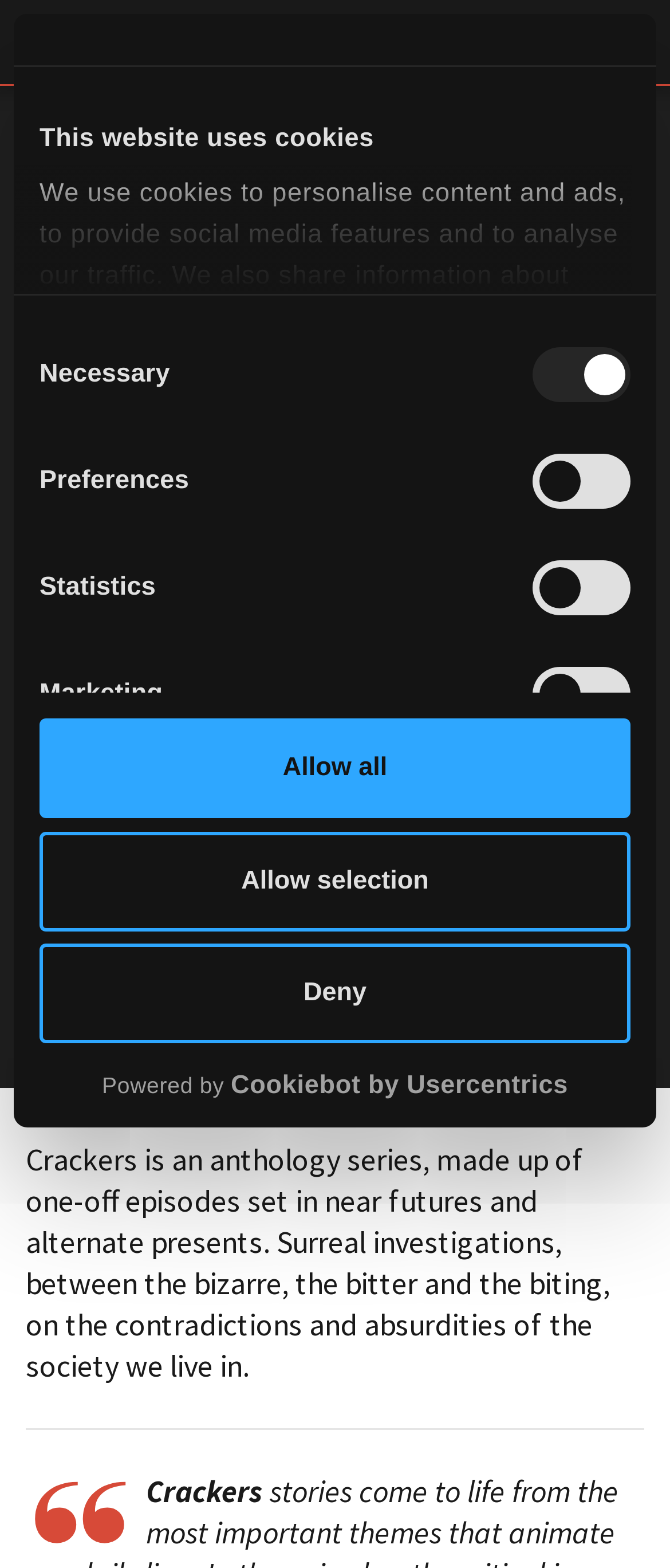Give a one-word or short phrase answer to this question: 
What is the status of the TV series?

In progress